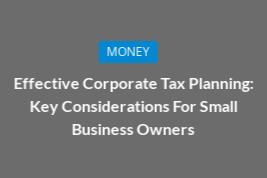Answer the following inquiry with a single word or phrase:
Who is the target audience of the content?

Small business owners